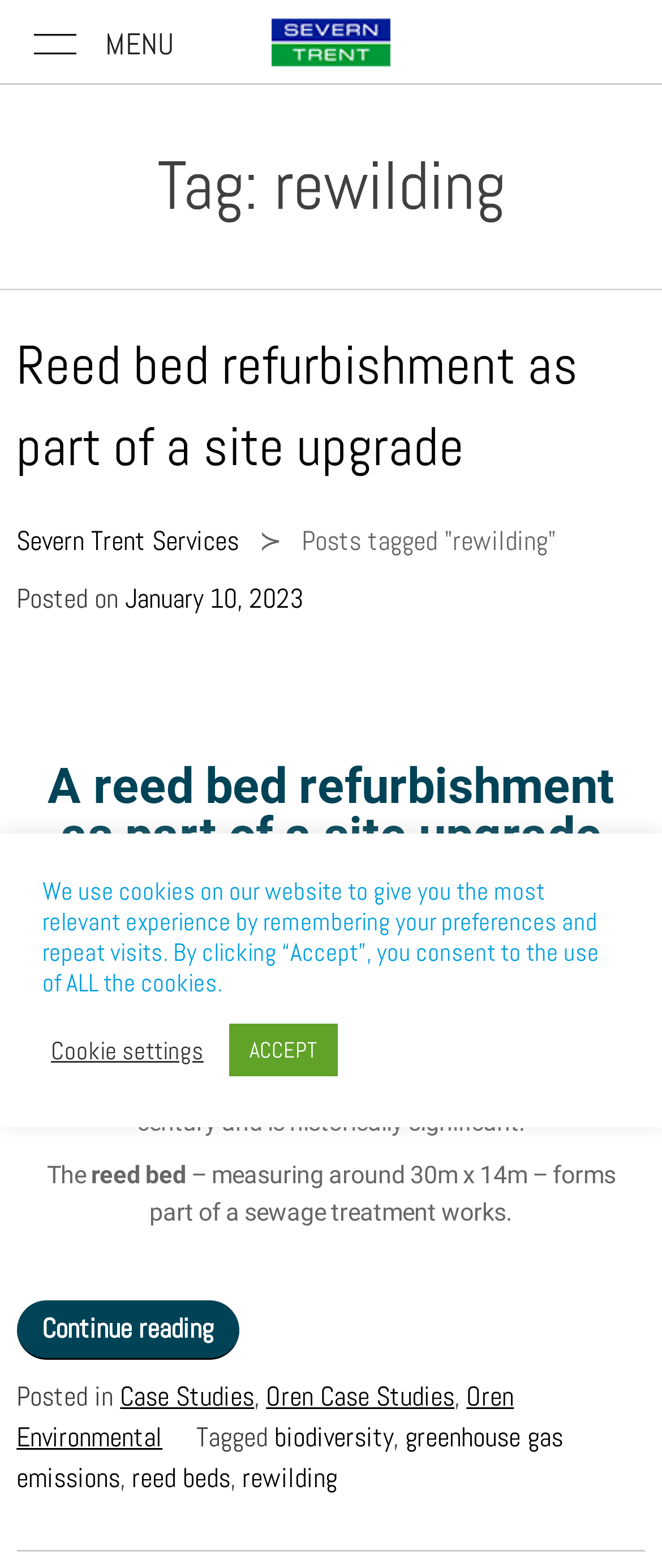Using the provided description Oren Environmental, find the bounding box coordinates for the UI element. Provide the coordinates in (top-left x, top-left y, bottom-right x, bottom-right y) format, ensuring all values are between 0 and 1.

[0.025, 0.879, 0.776, 0.927]